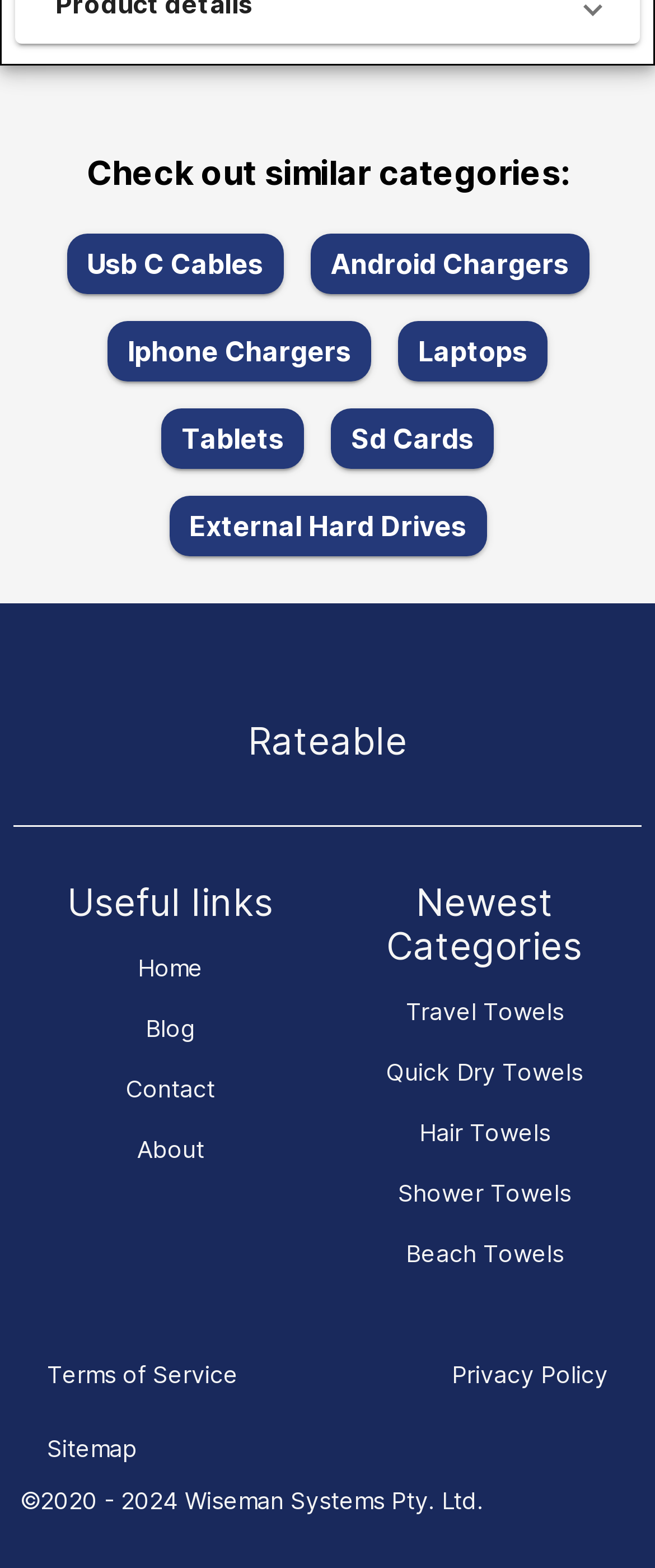Based on the element description Rateable, identify the bounding box coordinates for the UI element. The coordinates should be in the format (top-left x, top-left y, bottom-right x, bottom-right y) and within the 0 to 1 range.

[0.337, 0.454, 0.663, 0.492]